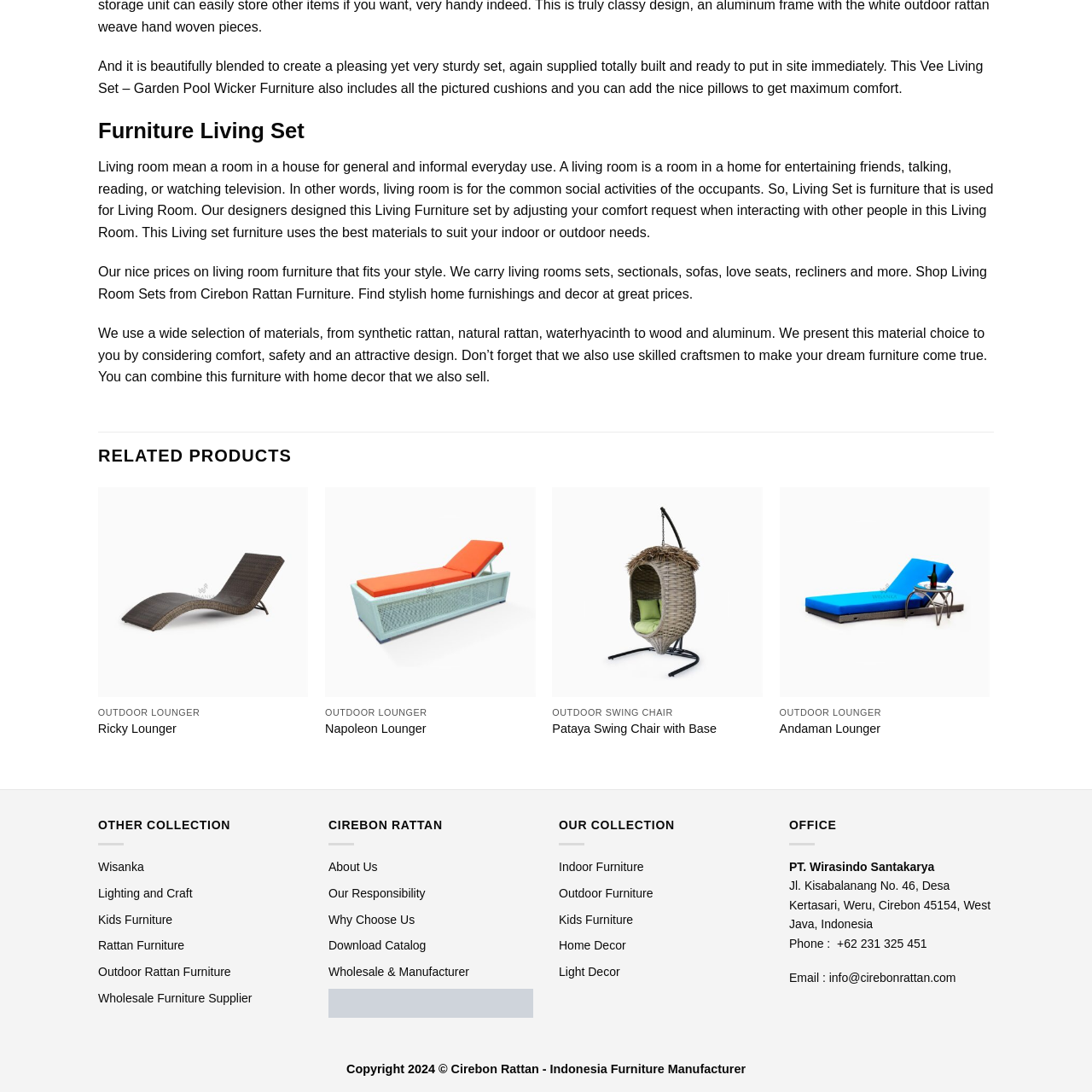Give an in-depth description of the picture inside the red marked area.

This image showcases a modern outdoor furniture collection, specifically a luxurious living set designed for both style and comfort. The composition highlights the versatility of the Vee Living Set, suitable for garden or poolside settings. With its sturdy construction and elegant design, the set promises durability while enhancing the aesthetic of any outdoor space. The accompanying cushions offer added comfort, inviting relaxation and enjoyment in various social settings. This collection is part of a broader array of outdoor furniture options, emphasizing quality materials such as synthetic rattan, wood, and aluminum. Ideal for those looking to elevate their outdoor living experience, it reflects a commitment to craftsmanship and contemporary design.